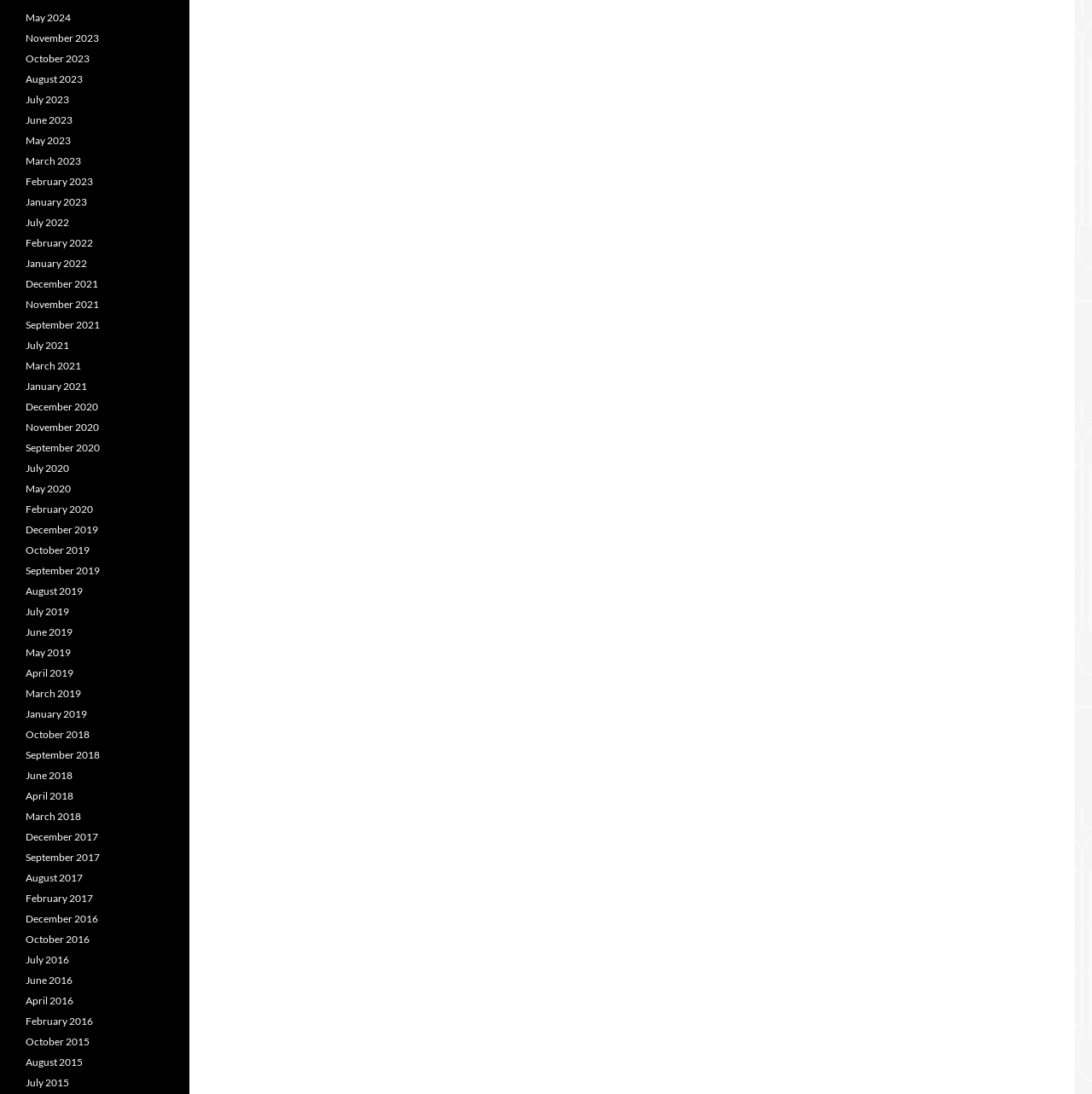Determine the bounding box coordinates for the element that should be clicked to follow this instruction: "Click the 'Basic Bread for Our Daily Appetite' link". The coordinates should be given as four float numbers between 0 and 1, in the format [left, top, right, bottom].

None